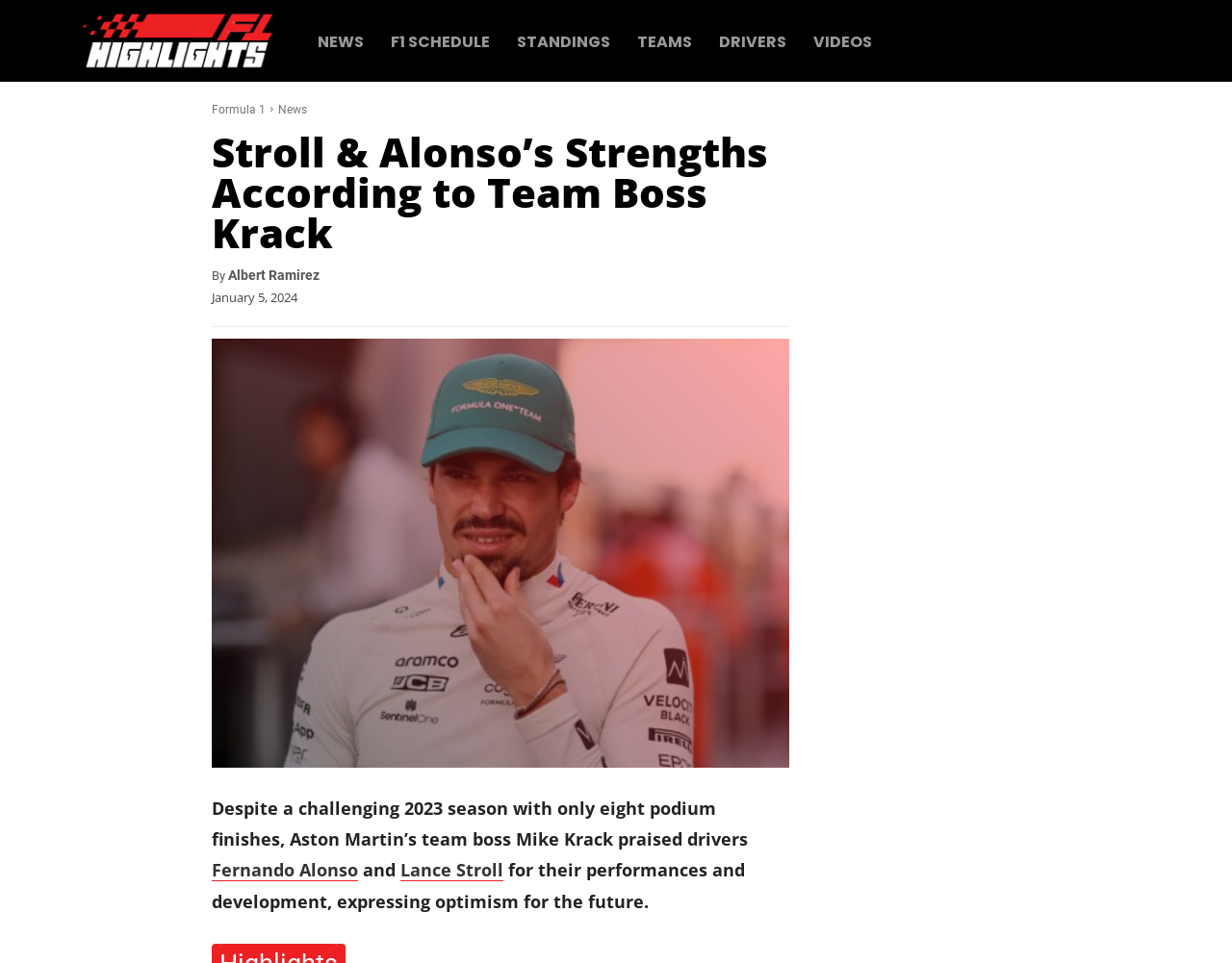Please specify the bounding box coordinates of the clickable section necessary to execute the following command: "Go to NEWS".

[0.247, 0.034, 0.306, 0.053]